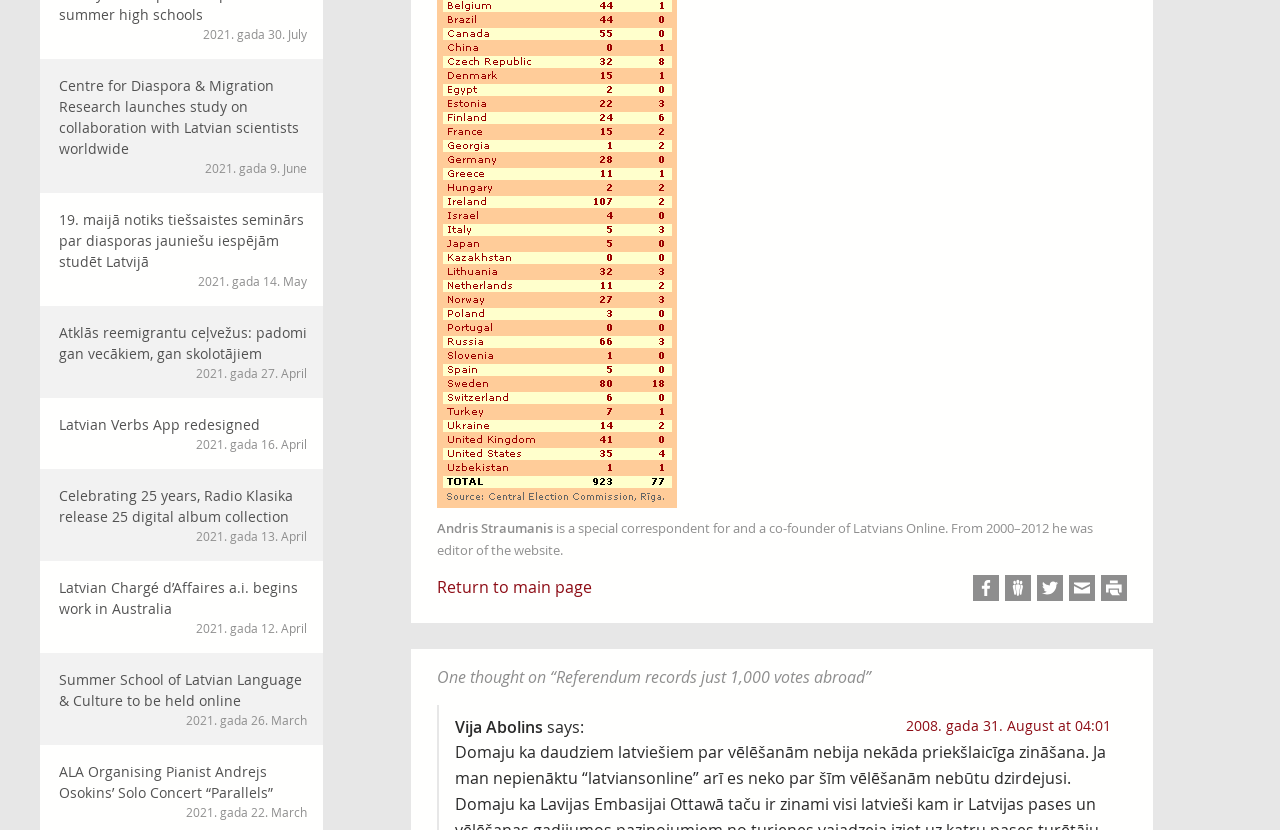Please find the bounding box coordinates of the element that you should click to achieve the following instruction: "Click the link to view the comment by Vija Abolins". The coordinates should be presented as four float numbers between 0 and 1: [left, top, right, bottom].

[0.707, 0.862, 0.868, 0.885]